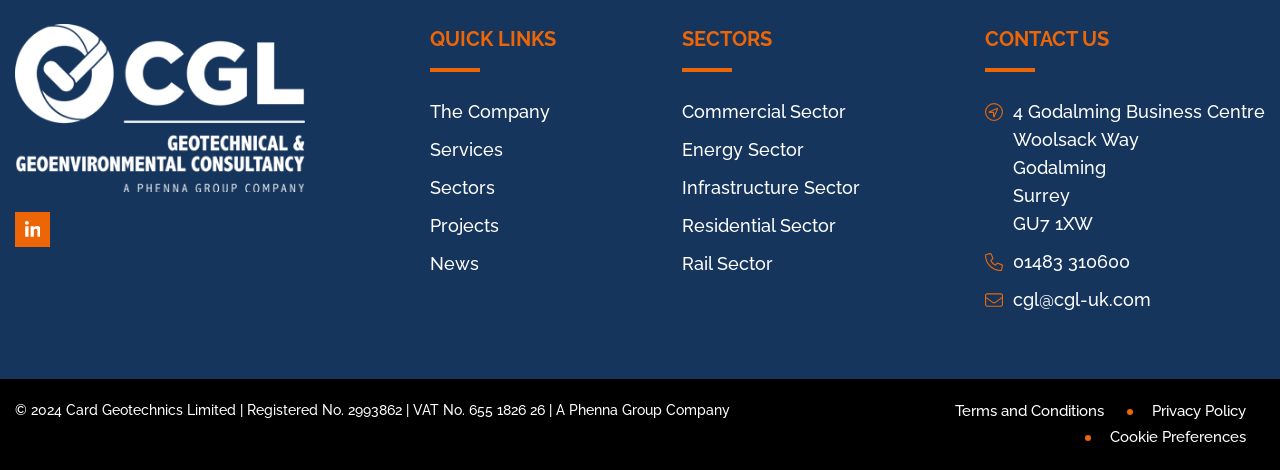Can you find the bounding box coordinates for the UI element given this description: "Terms and Conditions"? Provide the coordinates as four float numbers between 0 and 1: [left, top, right, bottom].

[0.746, 0.856, 0.862, 0.894]